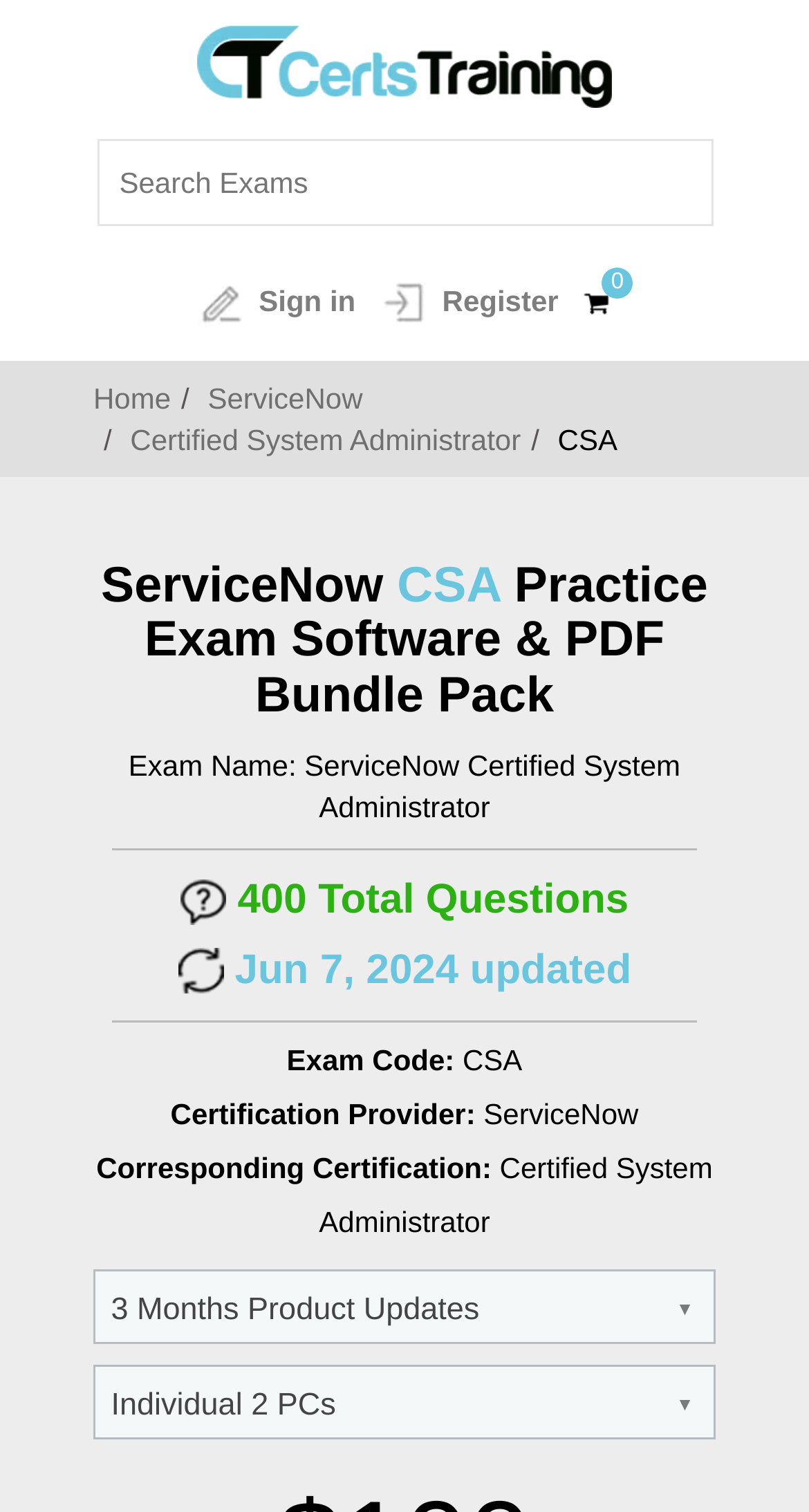Create an in-depth description of the webpage, covering main sections.

The webpage is about ServiceNow CSA exam questions and practice exam software. At the top left, there is a logo image. Next to the logo, there is a search box labeled "Search Exams". On the top right, there are three links: "Sign in", "Register", and a link with the text "0". Below these links, there are four more links: "Home", "ServiceNow", "Certified System Administrator", and a link with the text "CSA".

The main content of the page is a section with a heading that reads "ServiceNow CSA Practice Exam Software & PDF Bundle Pack". Below the heading, there is a static text that says "Exam Name: ServiceNow Certified System Administrator". Next to this text, there are two images labeled "CSA Exam Questions" with accompanying text that says "400 Total Questions" and "Jun 7, 2024 updated".

Further down, there are several static text elements that provide information about the exam, including the exam code, certification provider, and corresponding certification. At the bottom of the page, there are two combo boxes labeled "DropDown" that allow users to select options from a menu.

Overall, the webpage appears to be a product page for ServiceNow CSA practice exam software, providing information about the exam and the software, as well as links to related resources and functionality.